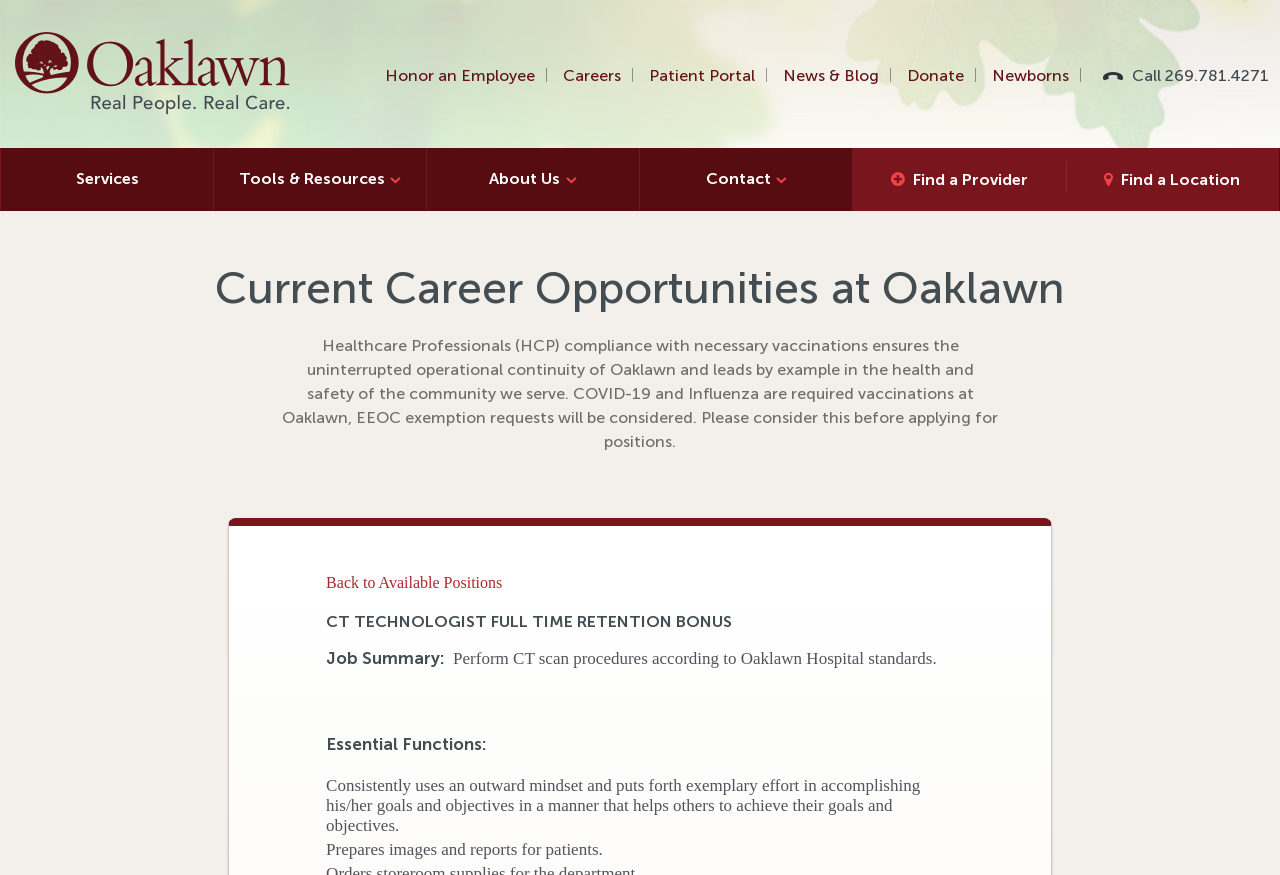Identify the bounding box coordinates of the part that should be clicked to carry out this instruction: "View CT TECHNOLOGIST FULL TIME RETENTION BONUS".

[0.255, 0.7, 0.745, 0.722]